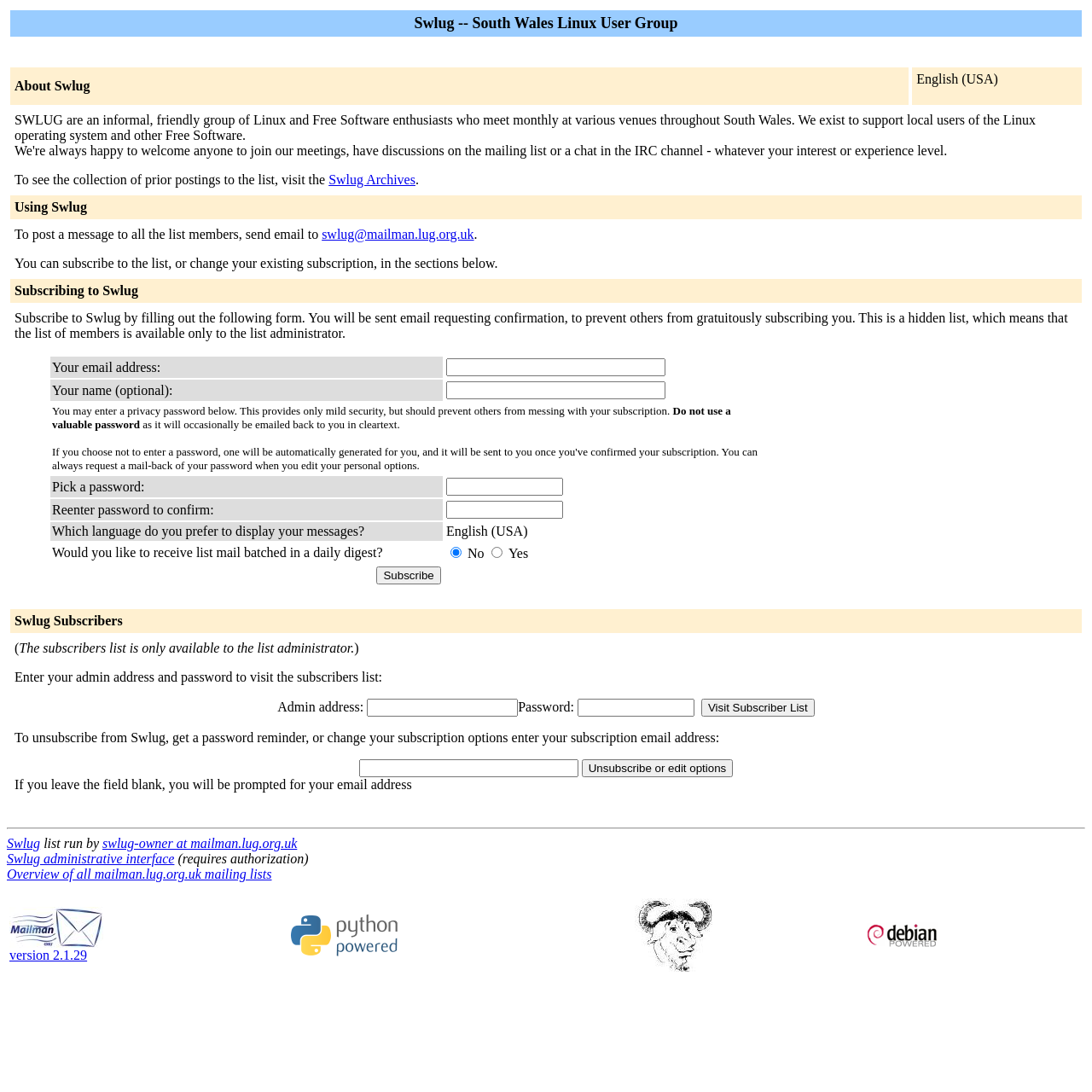Please provide a one-word or phrase answer to the question: 
What is the version of Mailman used to deliver the mailing list?

2.1.29